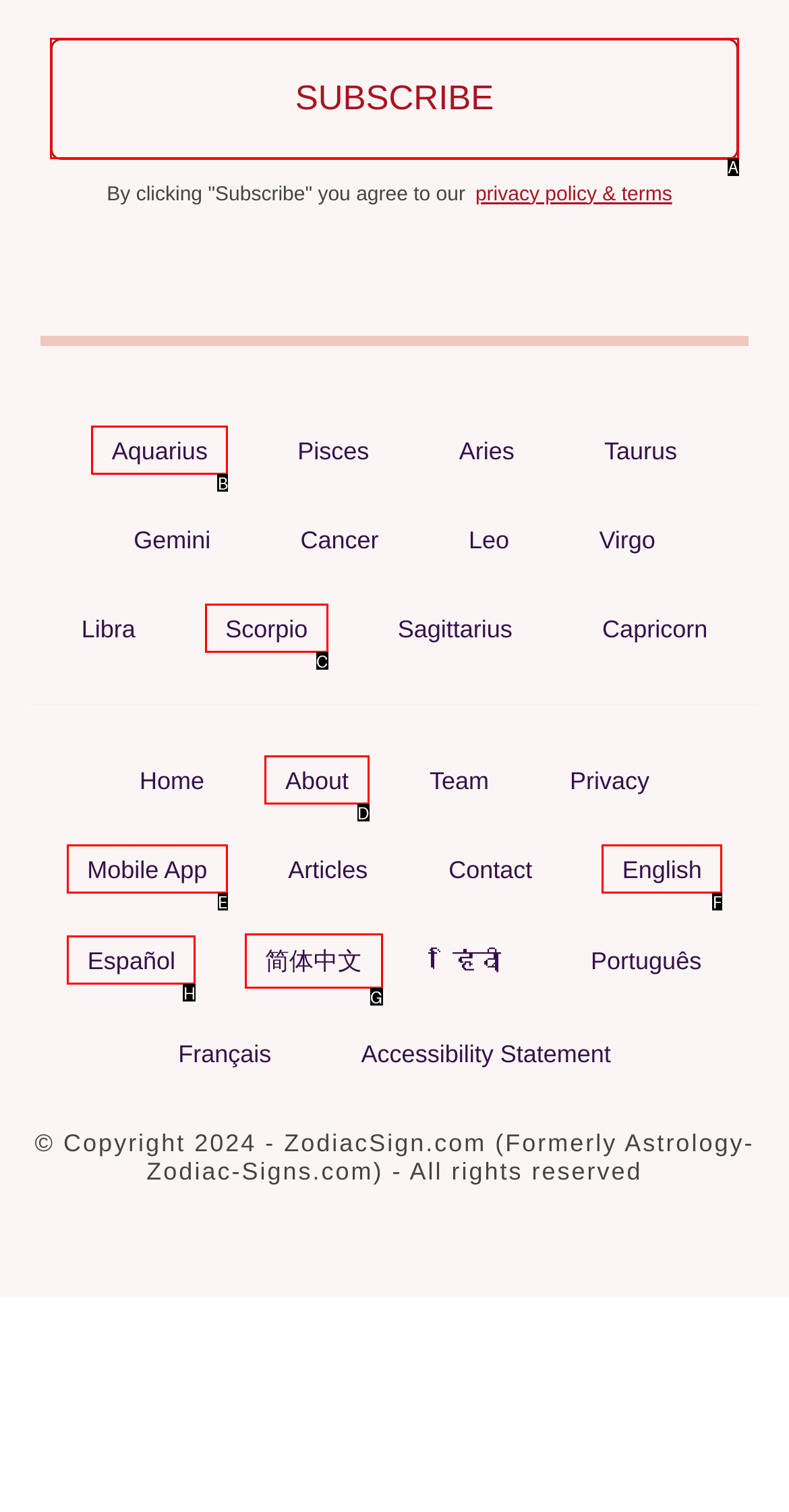Choose the letter of the option that needs to be clicked to perform the task: Subscribe to the newsletter. Answer with the letter.

A